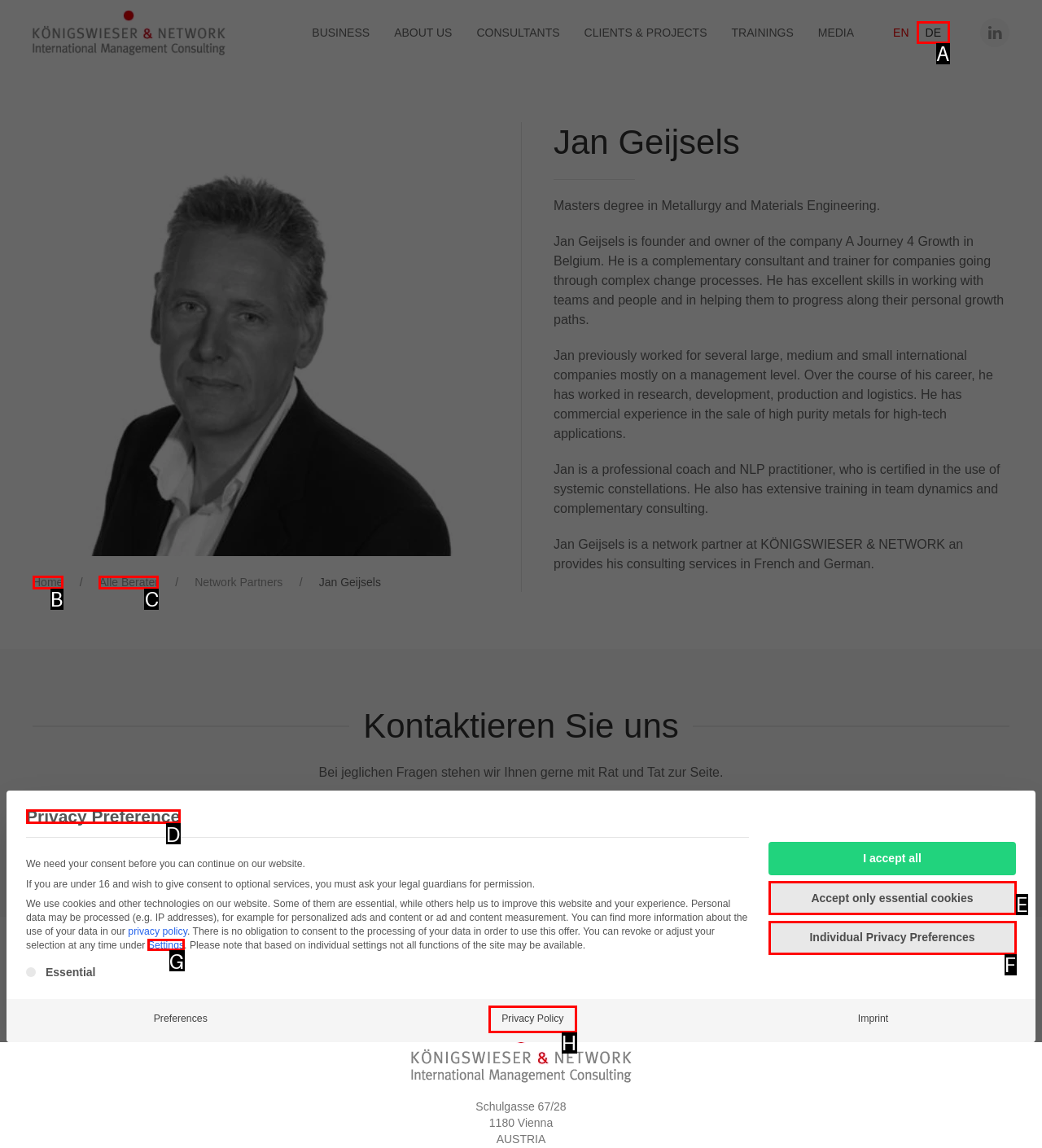Please provide the letter of the UI element that best fits the following description: Settings
Respond with the letter from the given choices only.

G